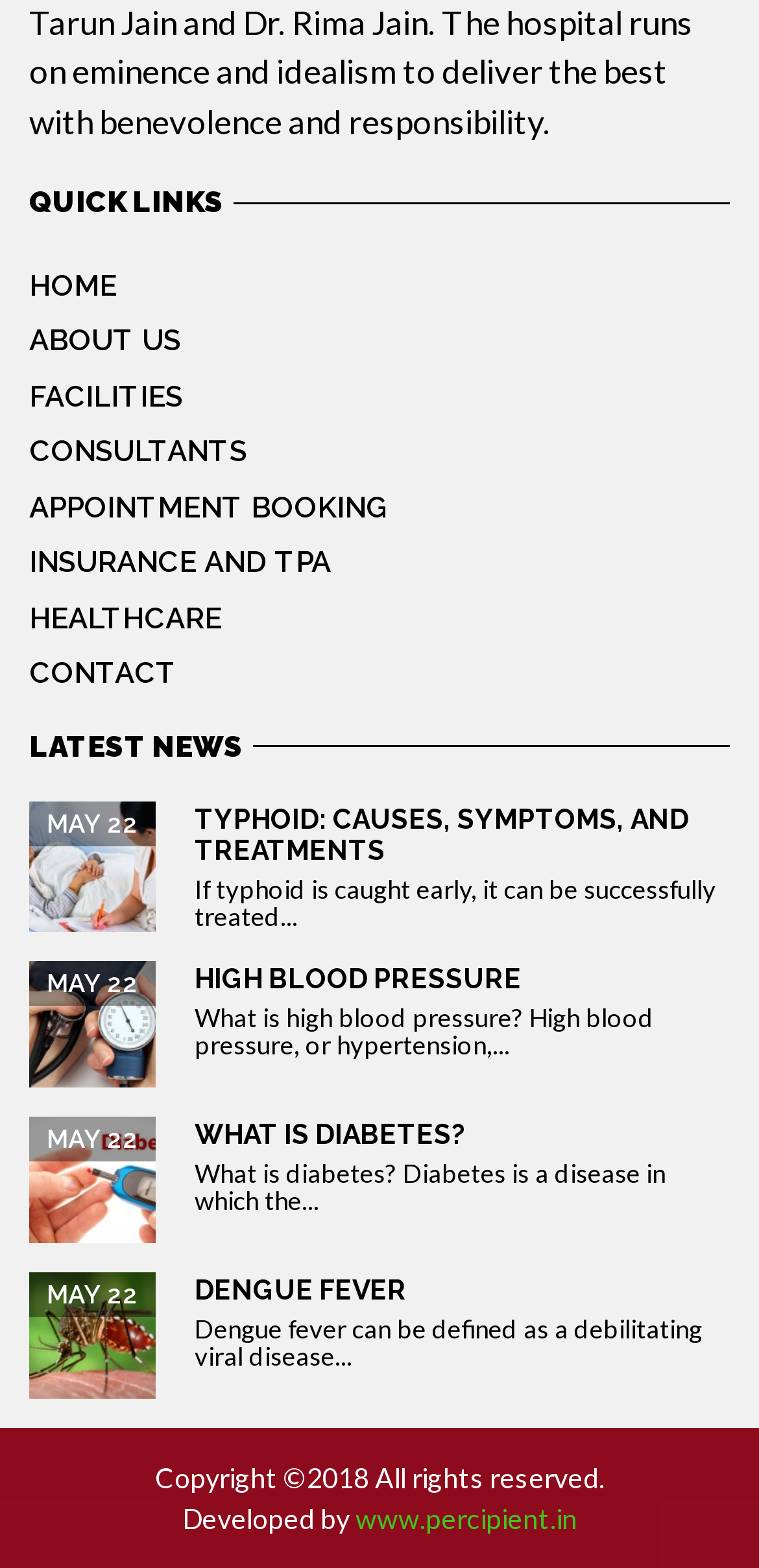What is the topic of the third news article?
Examine the image closely and answer the question with as much detail as possible.

The third news article is about 'WHAT IS DIABETES?' which is a disease-related topic, and it has a brief description and a link to read more.